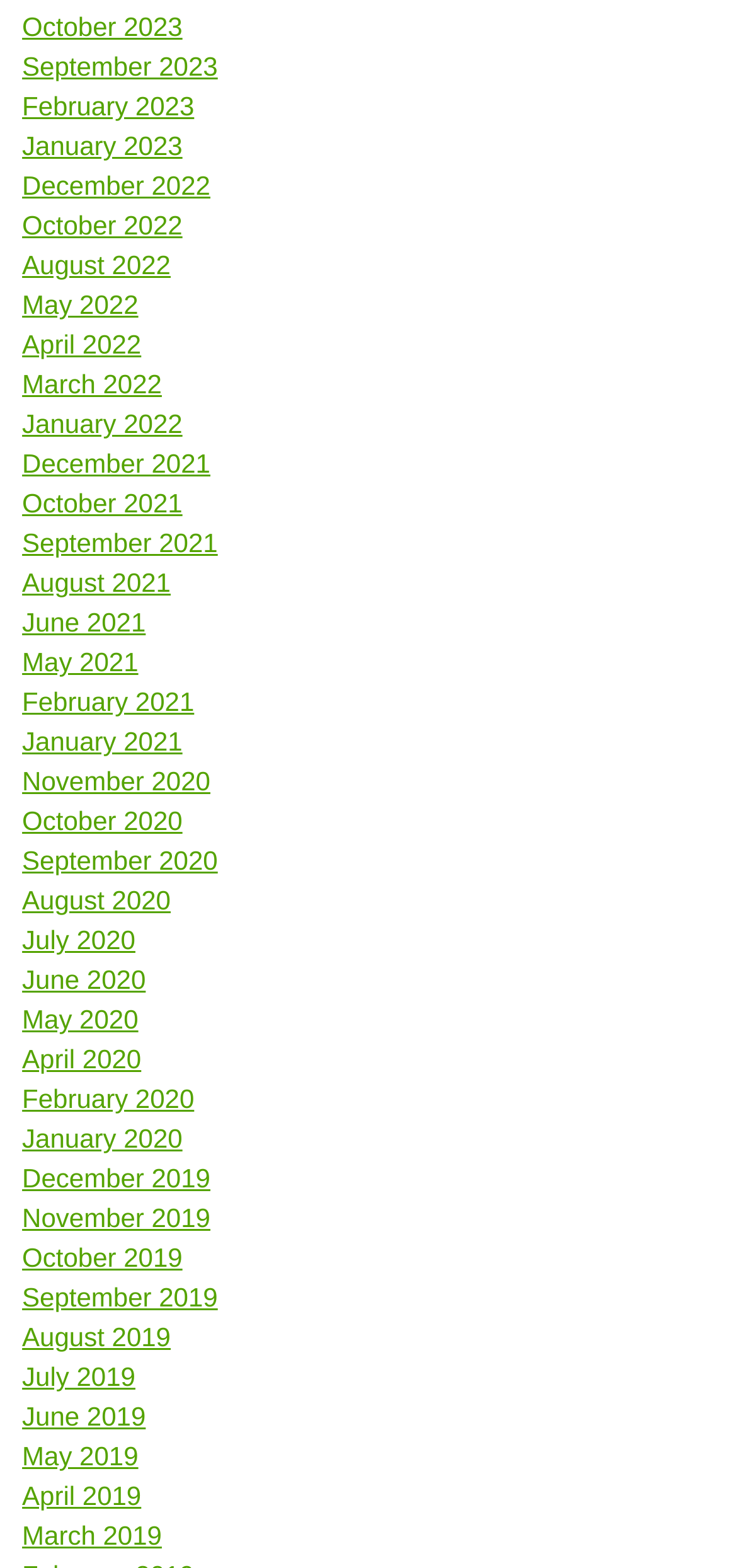Can you identify the bounding box coordinates of the clickable region needed to carry out this instruction: 'View August 2020'? The coordinates should be four float numbers within the range of 0 to 1, stated as [left, top, right, bottom].

[0.03, 0.564, 0.232, 0.584]